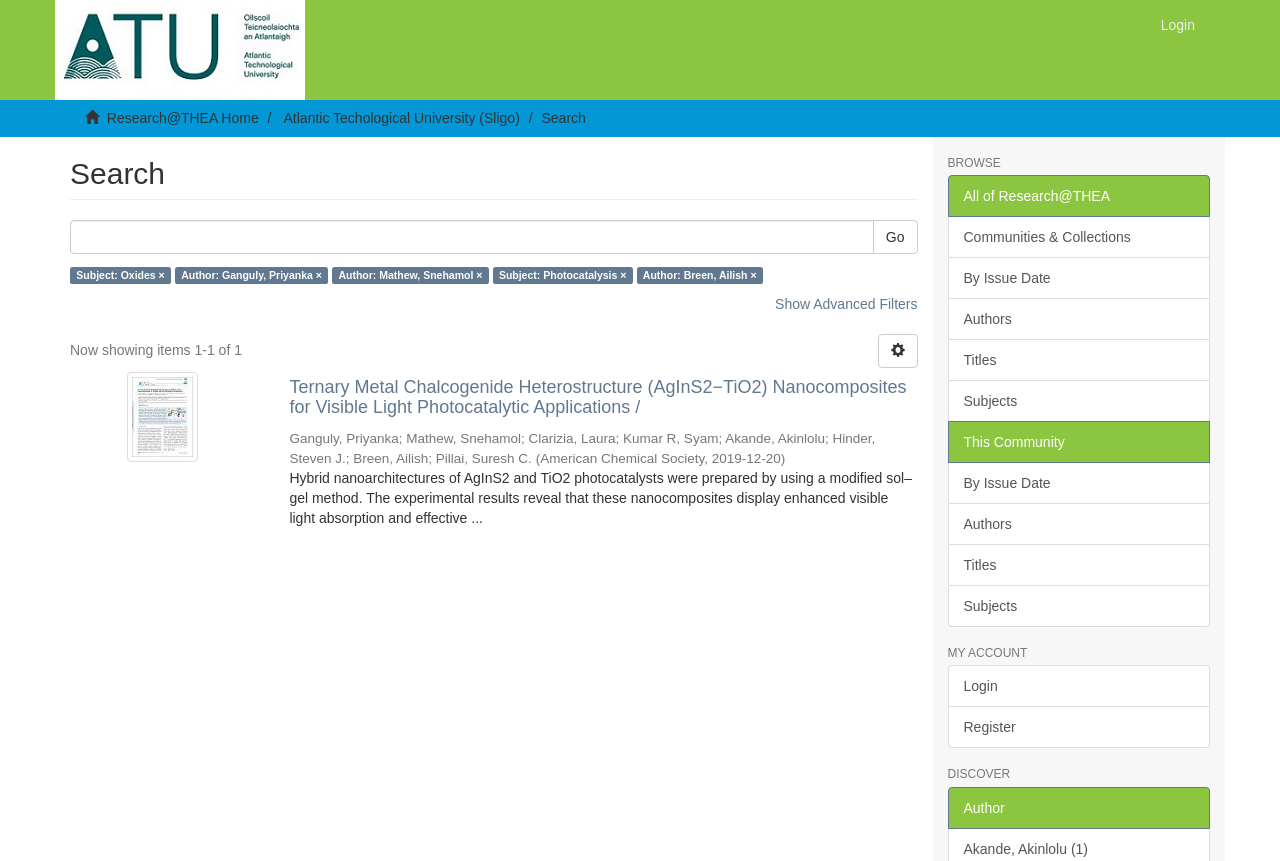Ascertain the bounding box coordinates for the UI element detailed here: "All of Research@THEA". The coordinates should be provided as [left, top, right, bottom] with each value being a float between 0 and 1.

[0.74, 0.203, 0.945, 0.252]